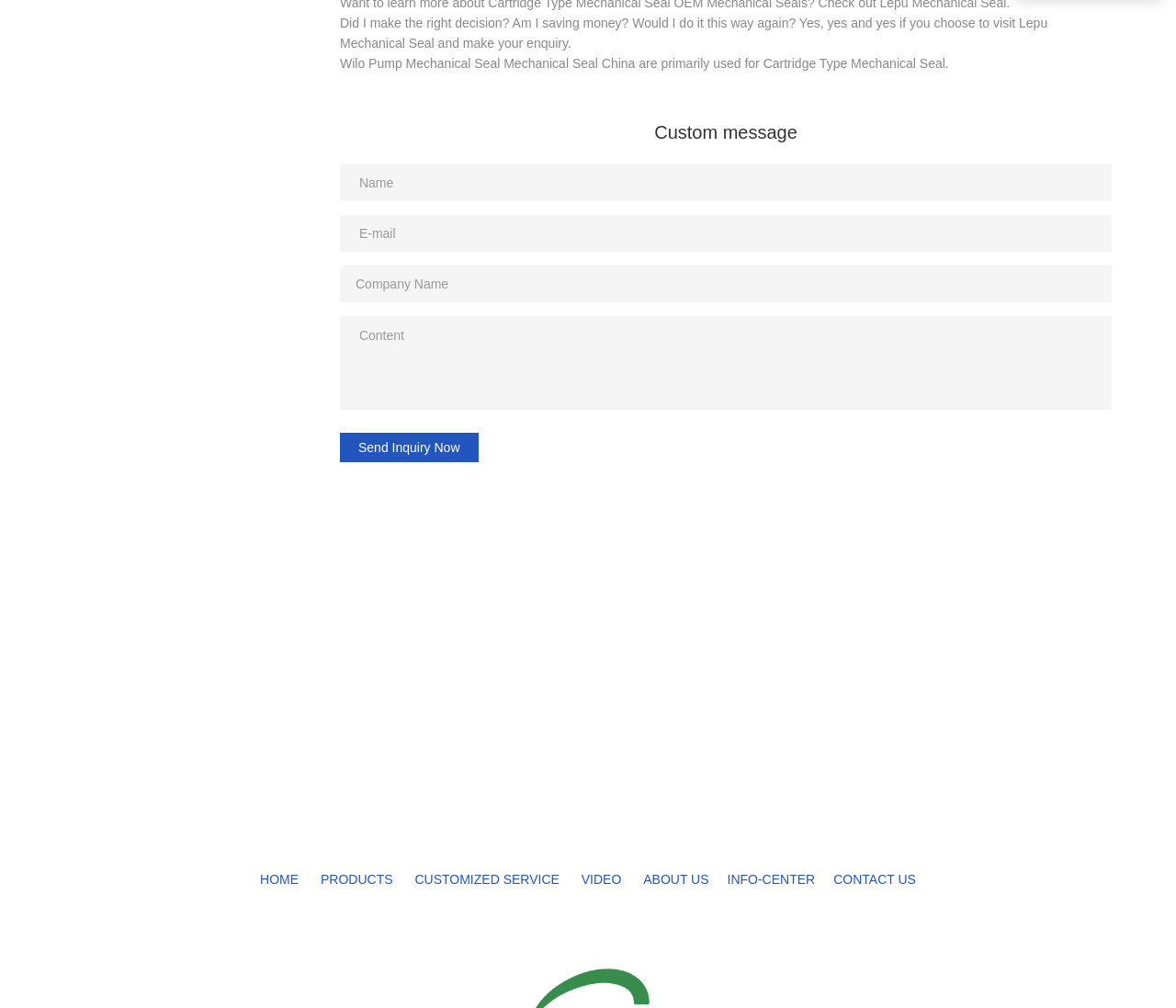Identify the bounding box coordinates for the region of the element that should be clicked to carry out the instruction: "Enter your name". The bounding box coordinates should be four float numbers between 0 and 1, i.e., [left, top, right, bottom].

[0.289, 0.163, 0.945, 0.199]